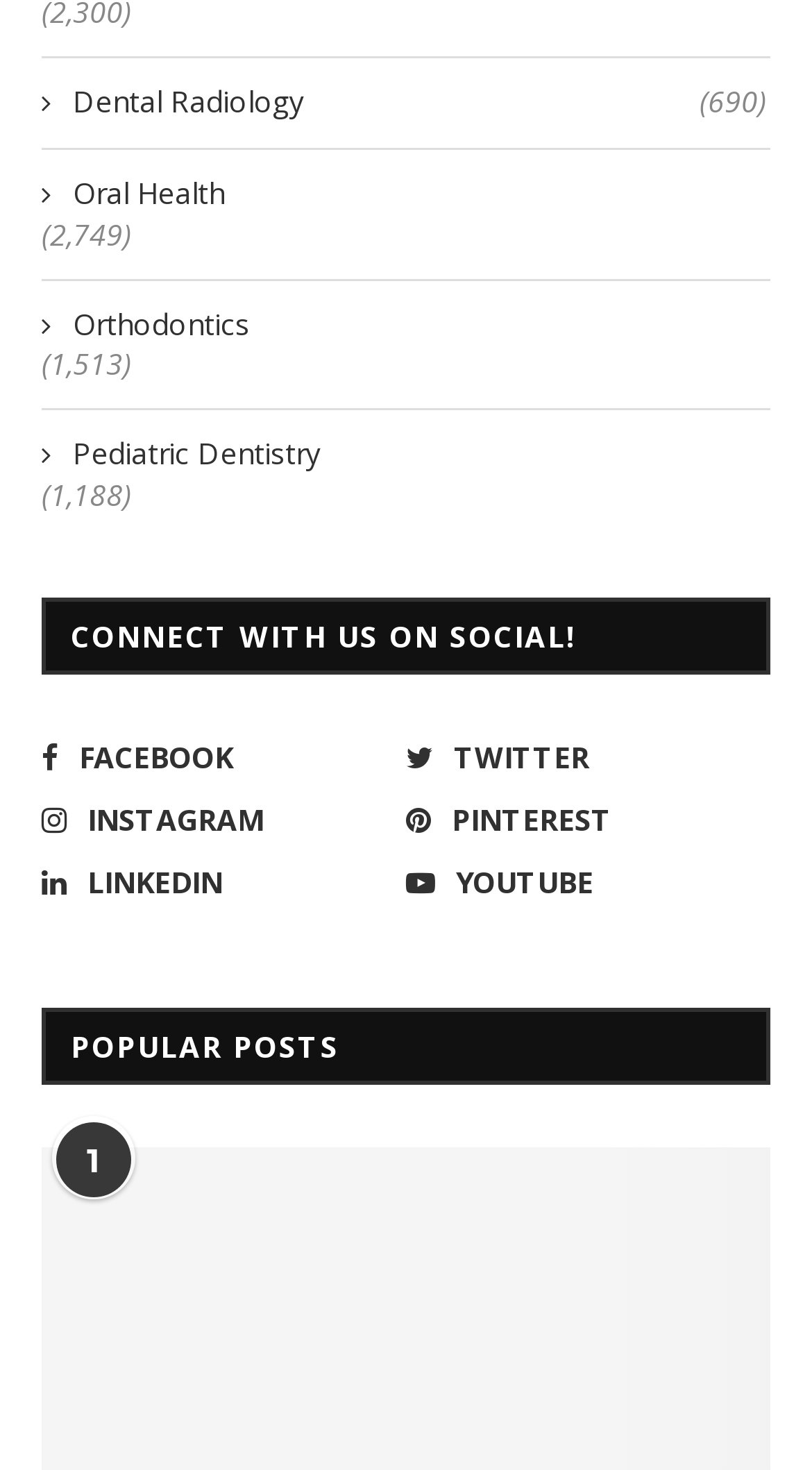How many social media platforms are listed?
Refer to the image and answer the question using a single word or phrase.

6